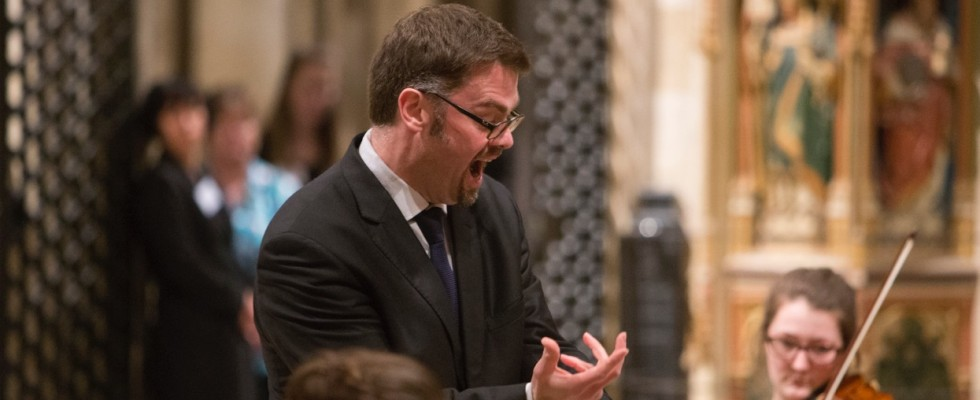Explain in detail what you see in the image.

In this vibrant image, a conductor passionately leads an ensemble, showcasing his dedication and artistry. He appears to be fully immersed in the performance, gesturing expressively with his hands while delivering a powerful vocal interpretation. His sharp suit contrasts with the warm, ornate backdrop of a historical venue, accentuating the elegance of the setting. Behind him, a violinist focuses intently on her playing, adding depth to the musical experience. The image captures the dynamic energy and interplay between the conductor and his musicians during a performance, reflecting the essence of live music workshops that David Allinson is known for leading.